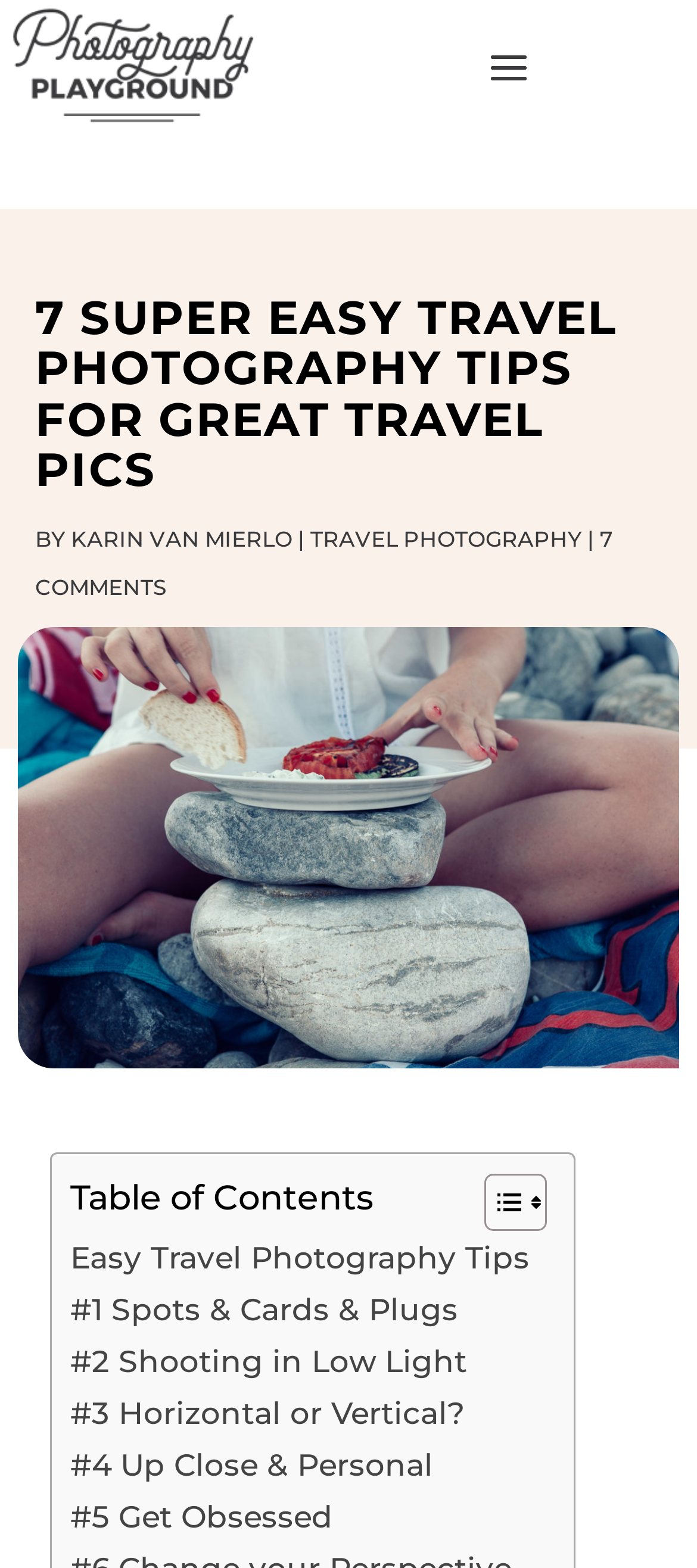Using floating point numbers between 0 and 1, provide the bounding box coordinates in the format (top-left x, top-left y, bottom-right x, bottom-right y). Locate the UI element described here: #2 Shooting in Low Light

[0.101, 0.852, 0.67, 0.885]